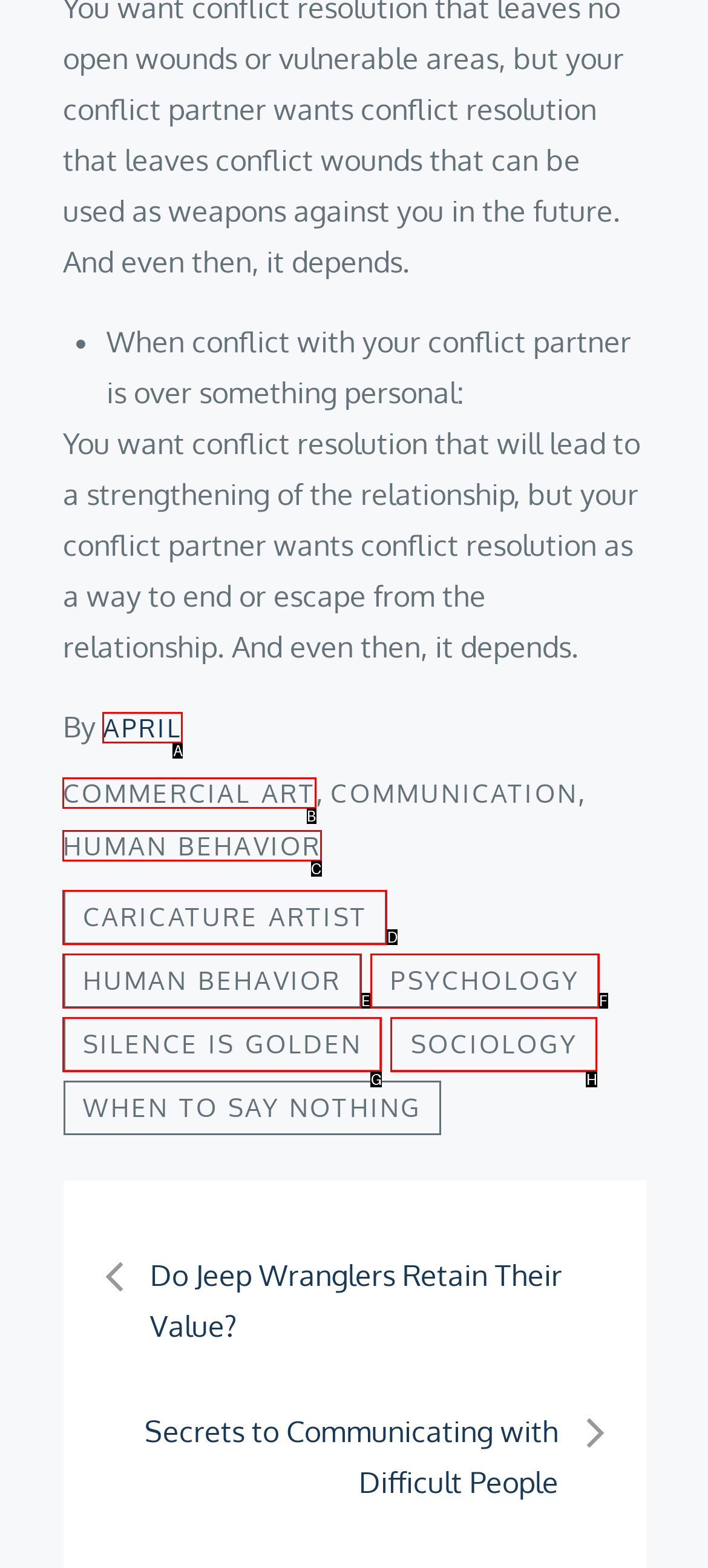Identify which HTML element matches the description: human behavior
Provide your answer in the form of the letter of the correct option from the listed choices.

E